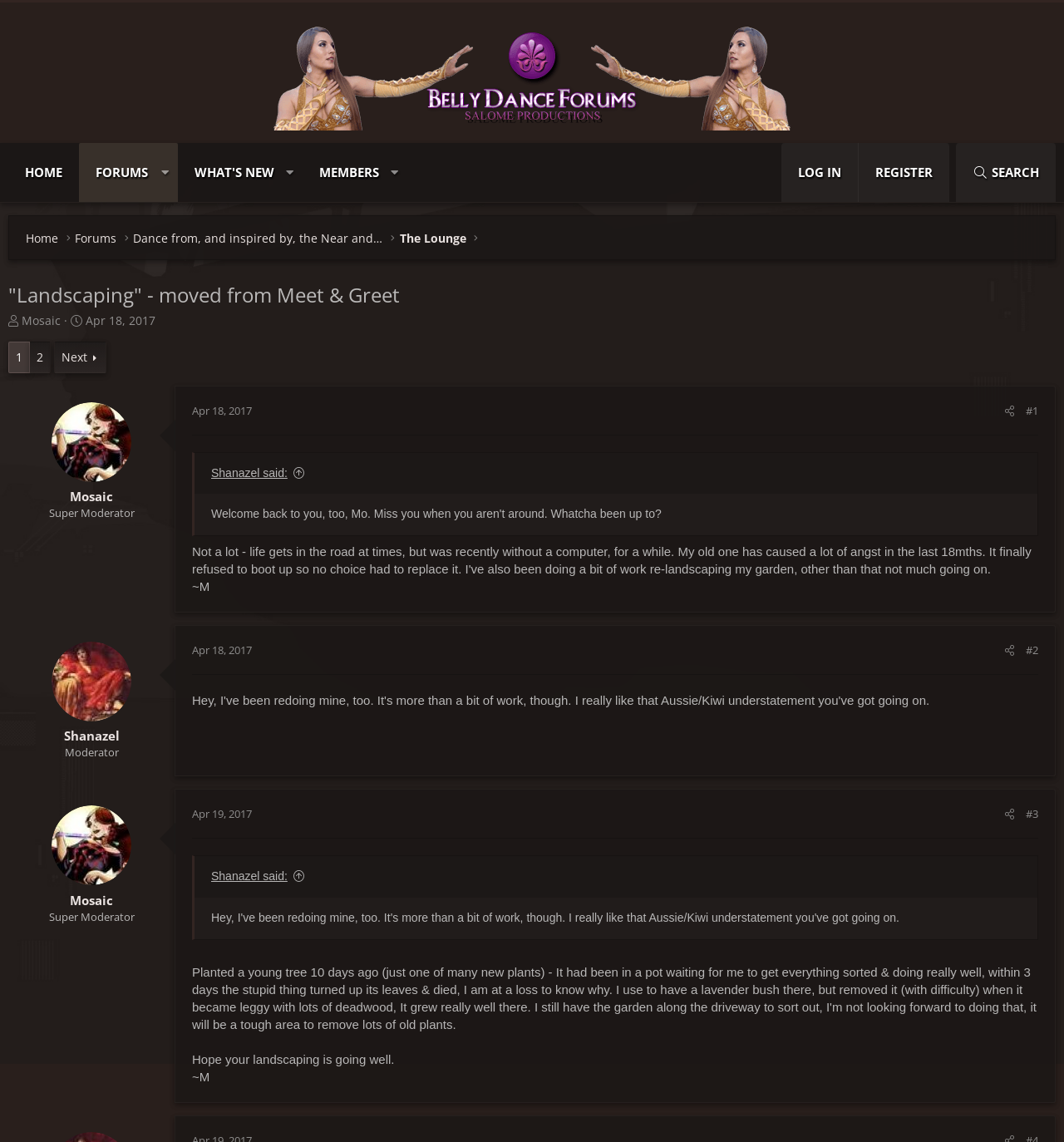Please specify the bounding box coordinates of the clickable region necessary for completing the following instruction: "Click on the 'LOG IN' link". The coordinates must consist of four float numbers between 0 and 1, i.e., [left, top, right, bottom].

[0.735, 0.125, 0.806, 0.177]